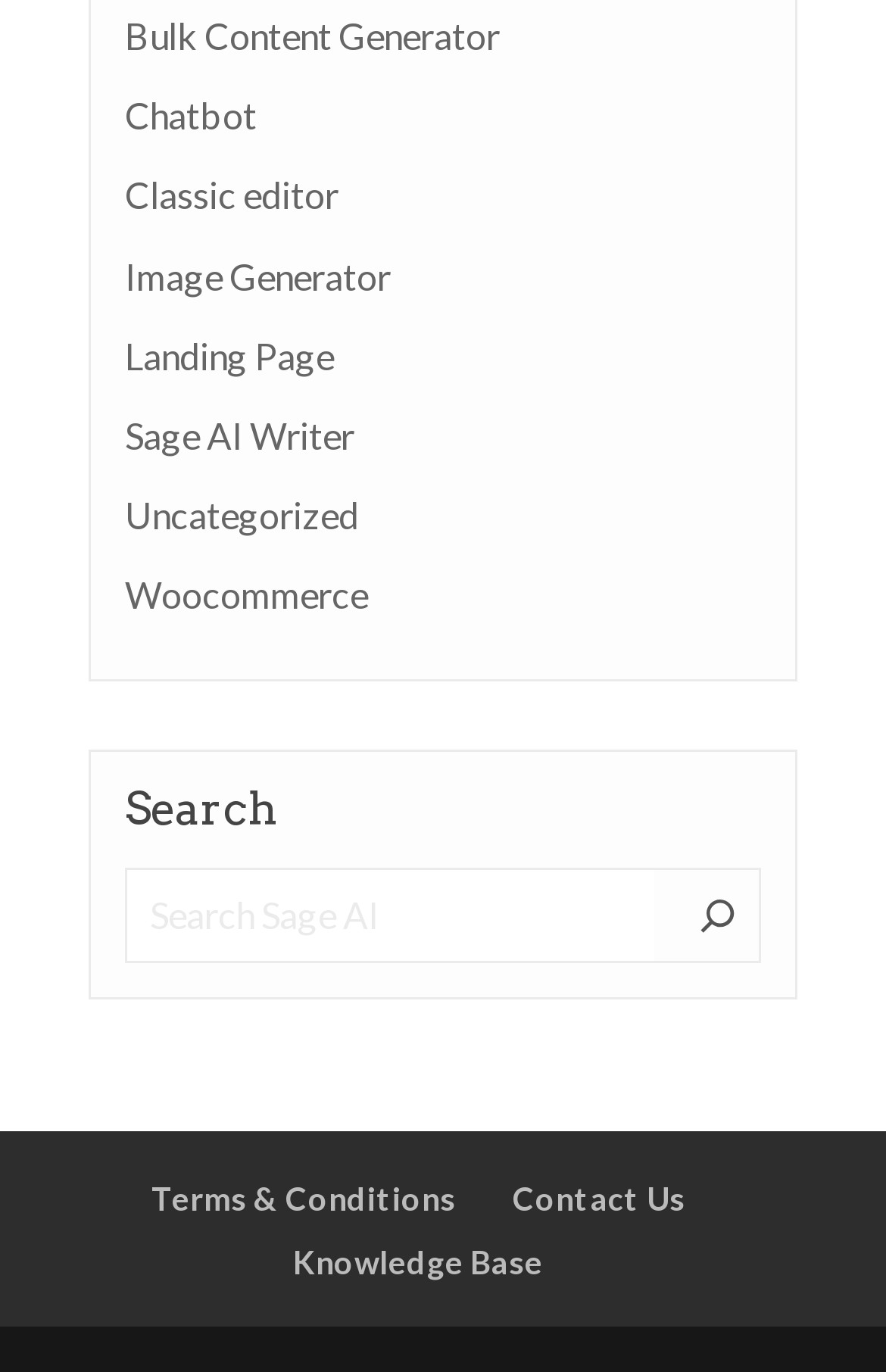Could you determine the bounding box coordinates of the clickable element to complete the instruction: "View the news by category"? Provide the coordinates as four float numbers between 0 and 1, i.e., [left, top, right, bottom].

None